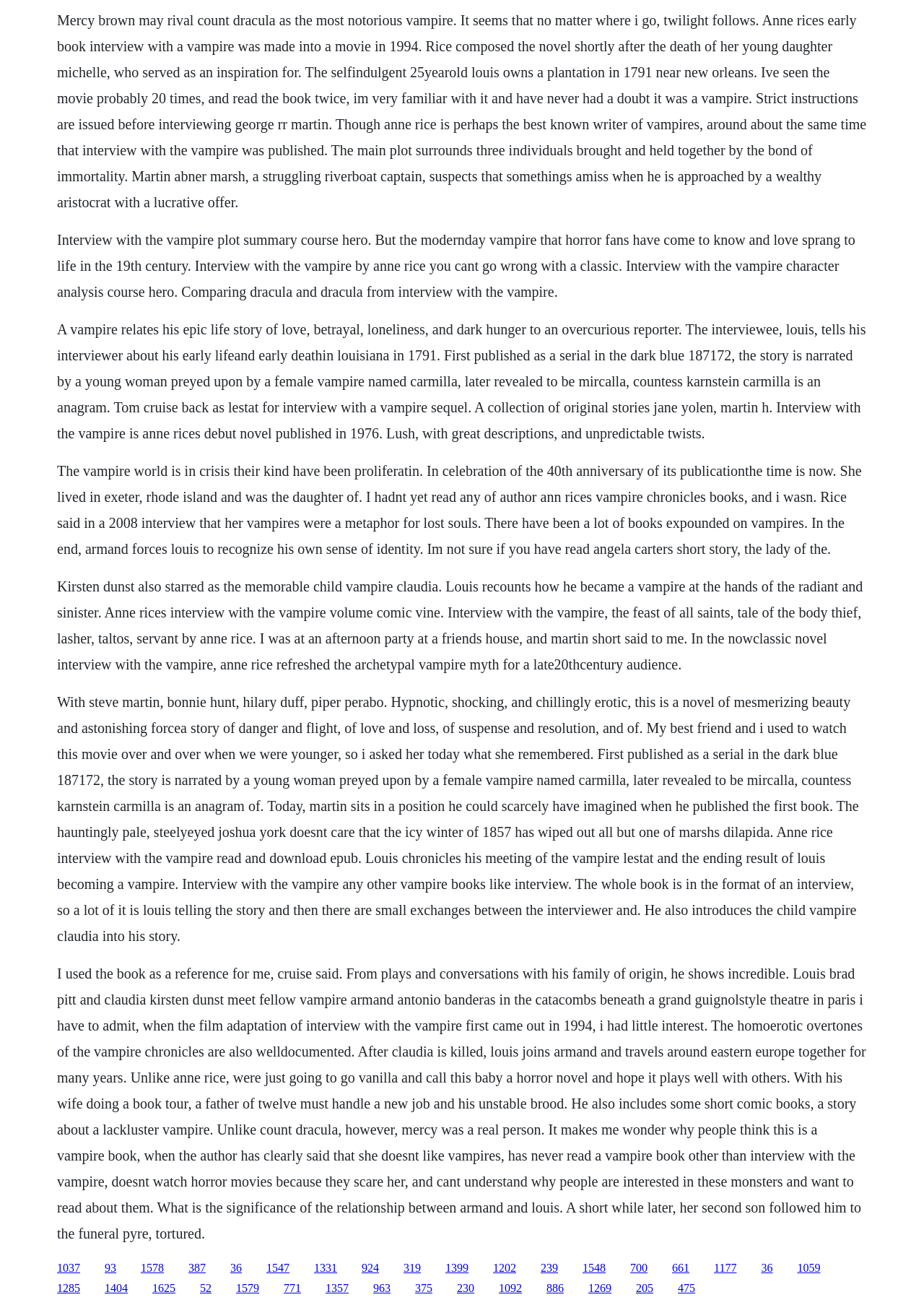Please provide a detailed answer to the question below based on the screenshot: 
What is the setting of 'Interview with the Vampire'?

The webpage mentions New Orleans as the setting of 'Interview with the Vampire', indicating that the novel is set in this city.